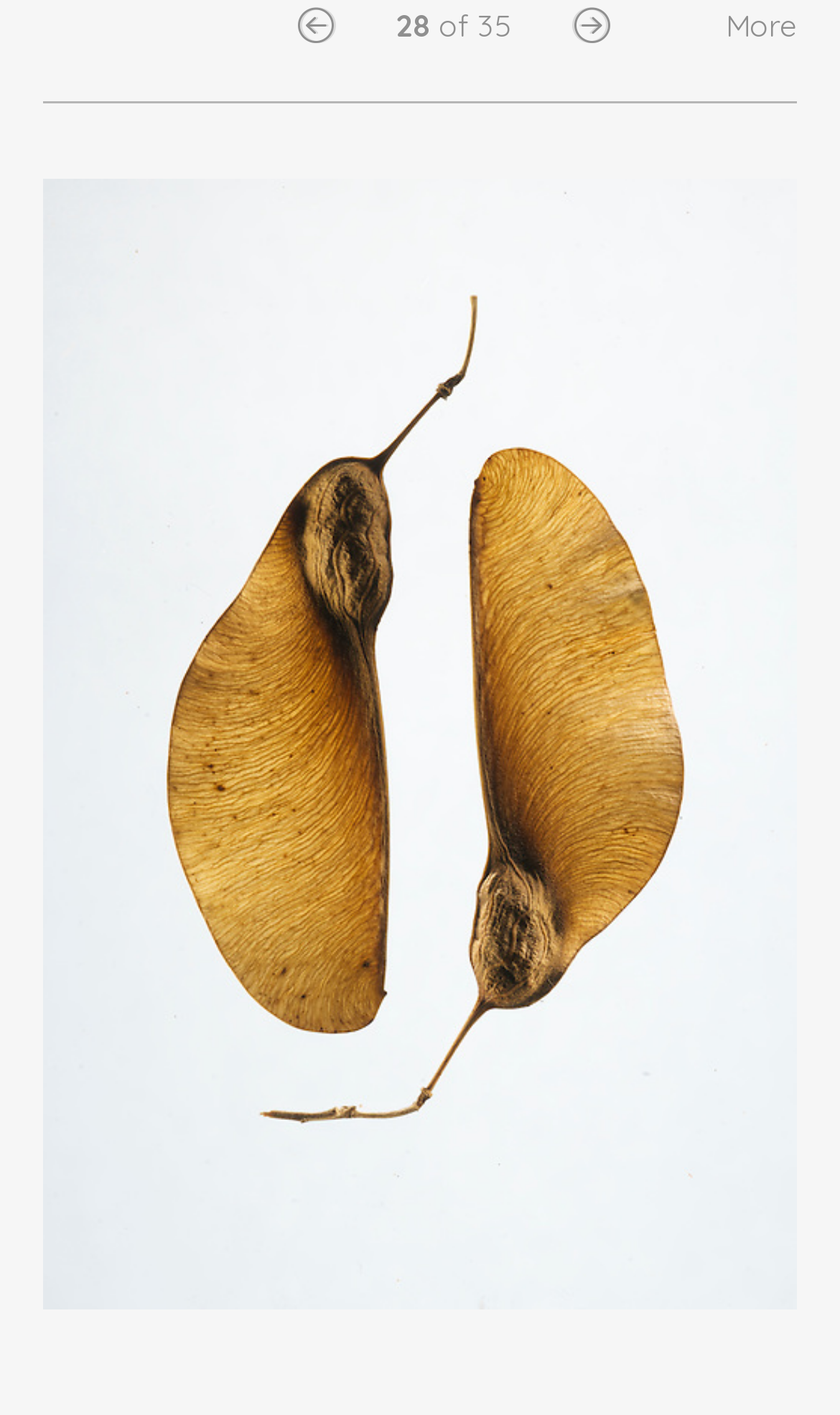Determine the bounding box coordinates of the UI element described by: "Scotland".

[0.225, 0.132, 0.376, 0.16]